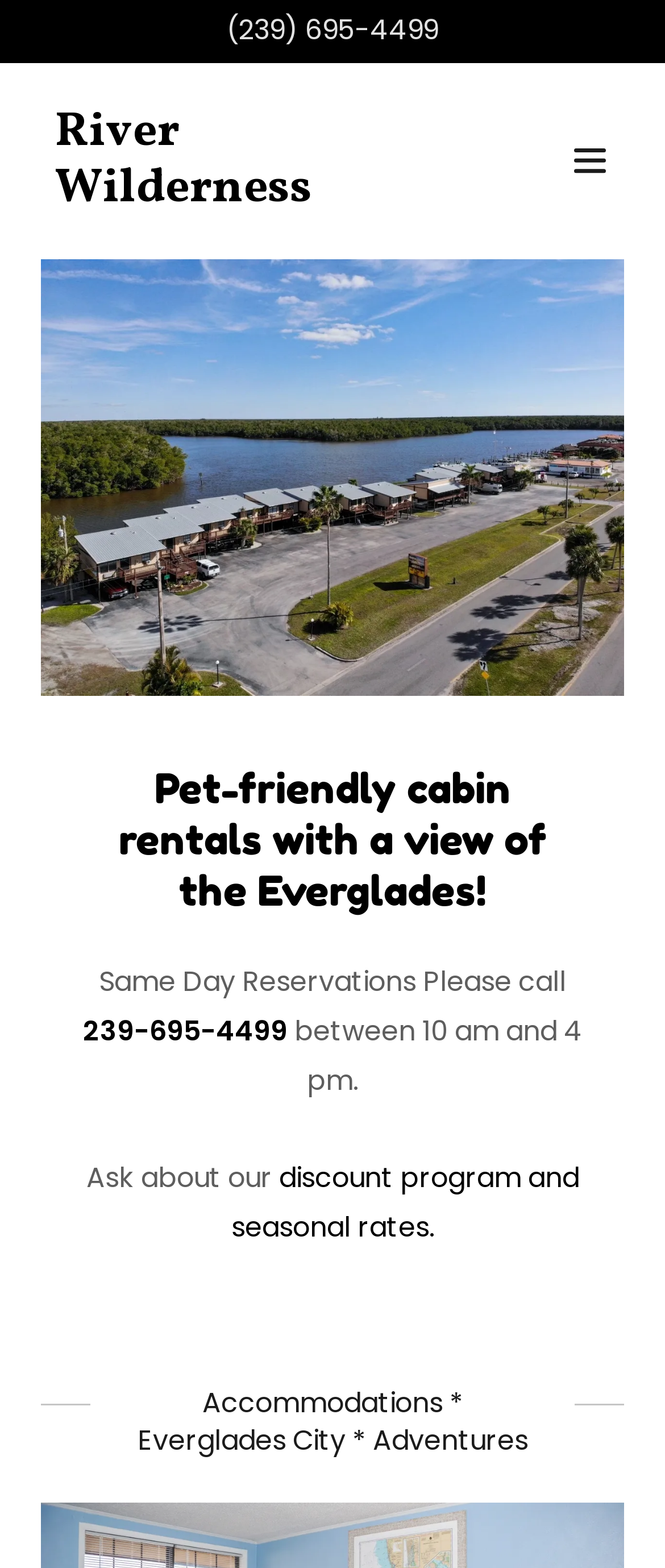What type of rentals are offered on this website?
Refer to the screenshot and answer in one word or phrase.

Pet-friendly cabin rentals